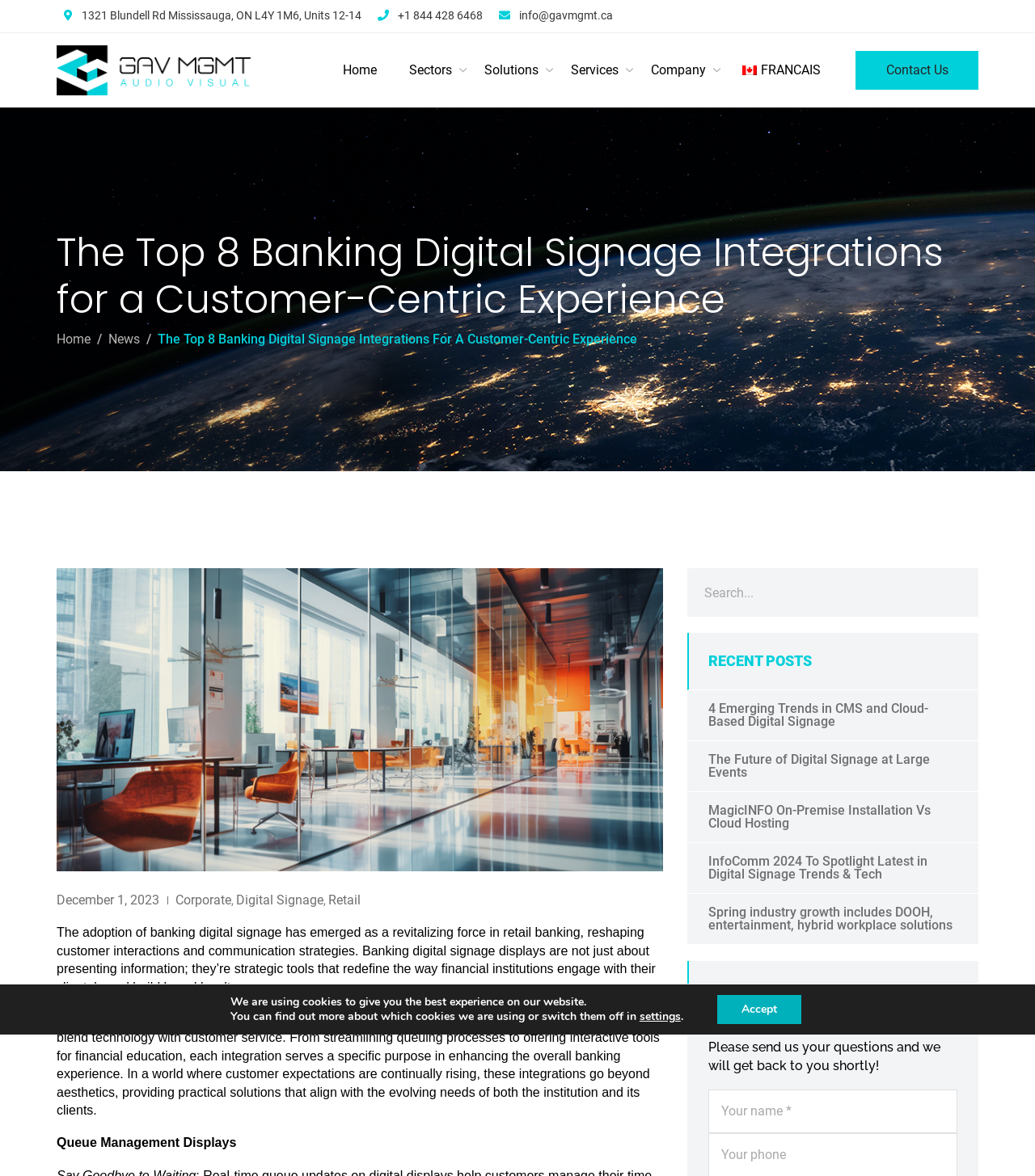Please determine the primary heading and provide its text.

The Top 8 Banking Digital Signage Integrations for a Customer-Centric Experience